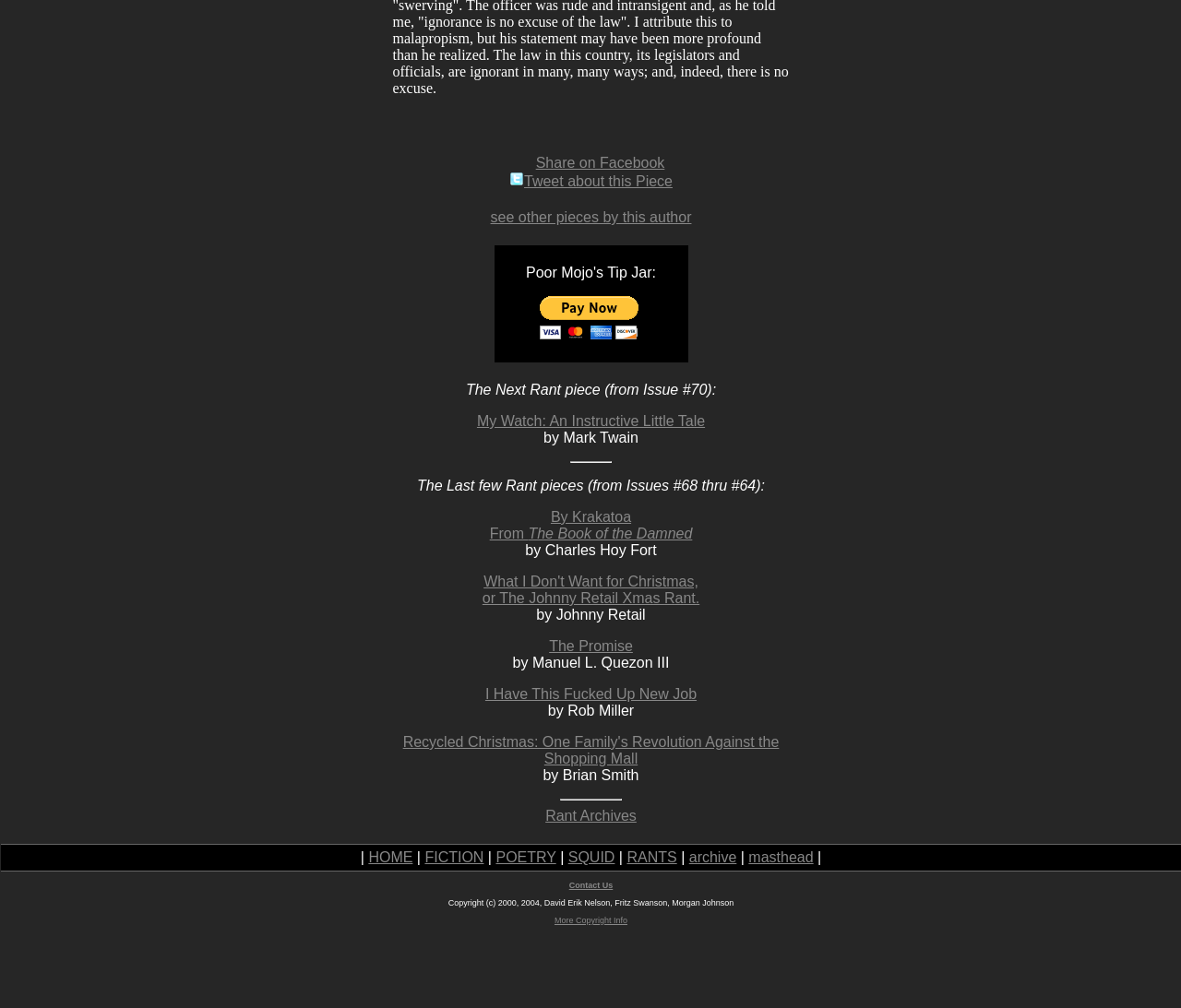Provide a short answer to the following question with just one word or phrase: What is the author of 'My Watch: An Instructive Little Tale'?

Mark Twain